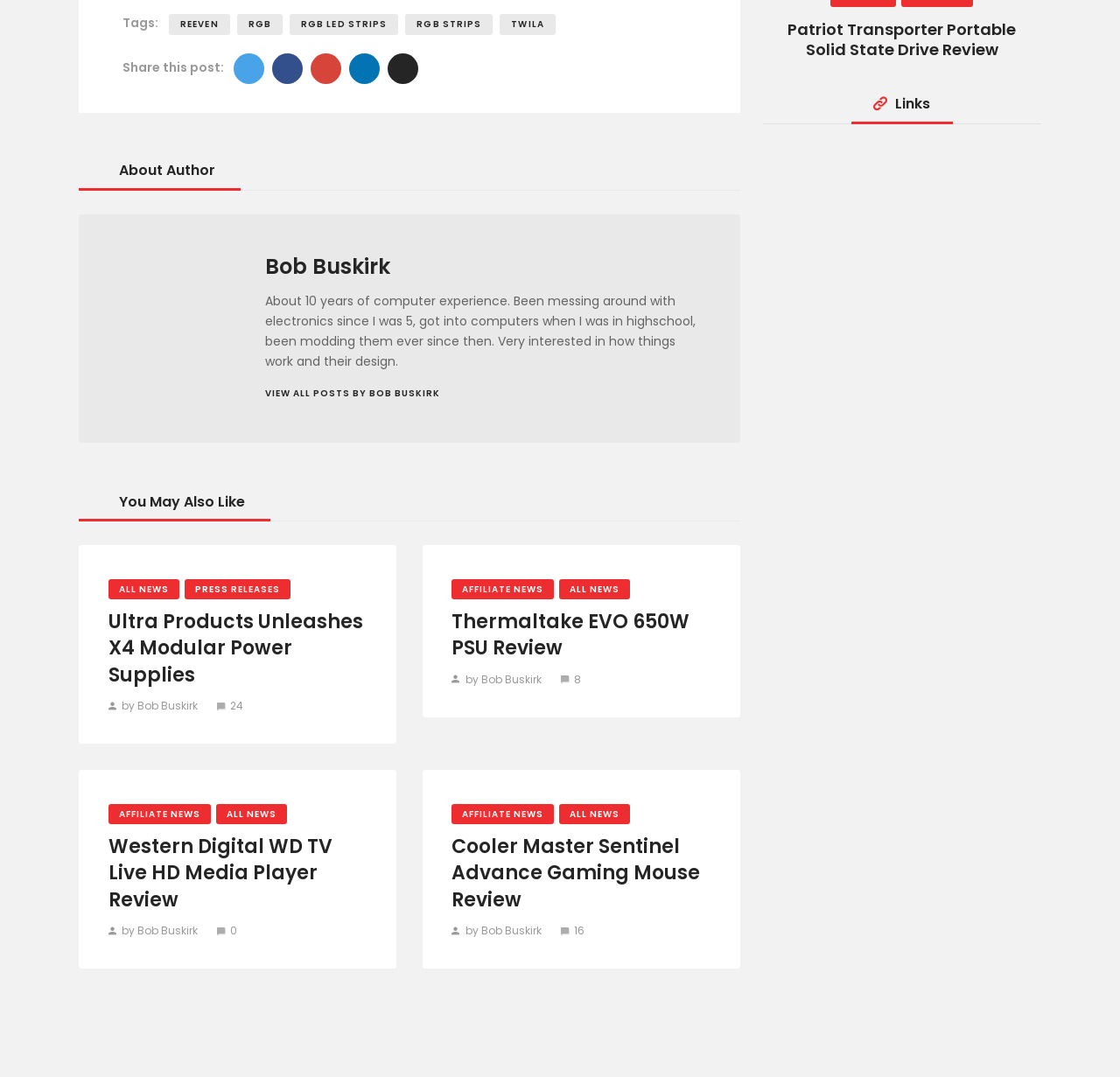Show me the bounding box coordinates of the clickable region to achieve the task as per the instruction: "Explore the 'Patriot Transporter Portable Solid State Drive Review'".

[0.703, 0.017, 0.907, 0.057]